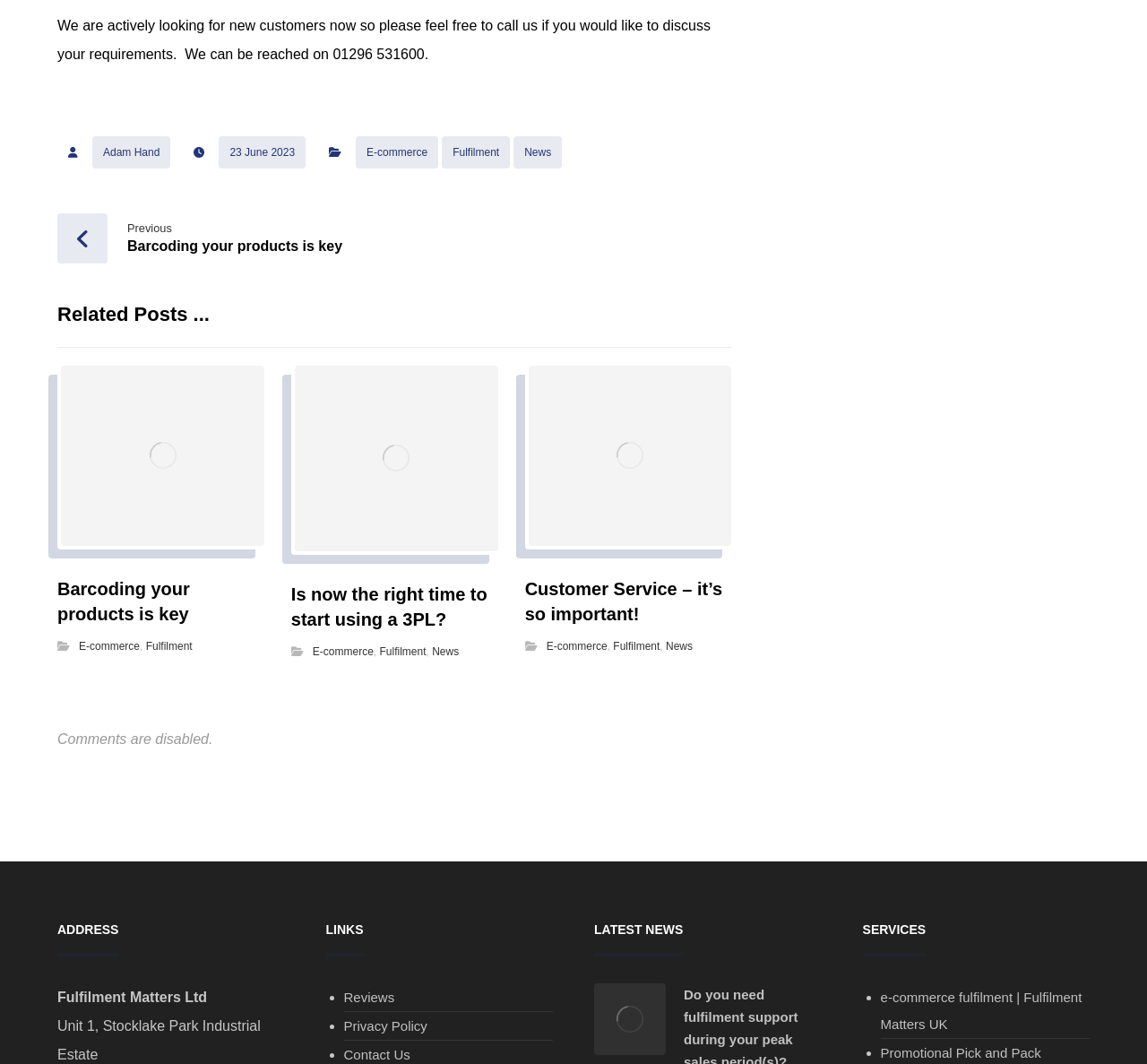Find the bounding box coordinates of the clickable area required to complete the following action: "Visit the reviews page".

[0.3, 0.925, 0.482, 0.951]